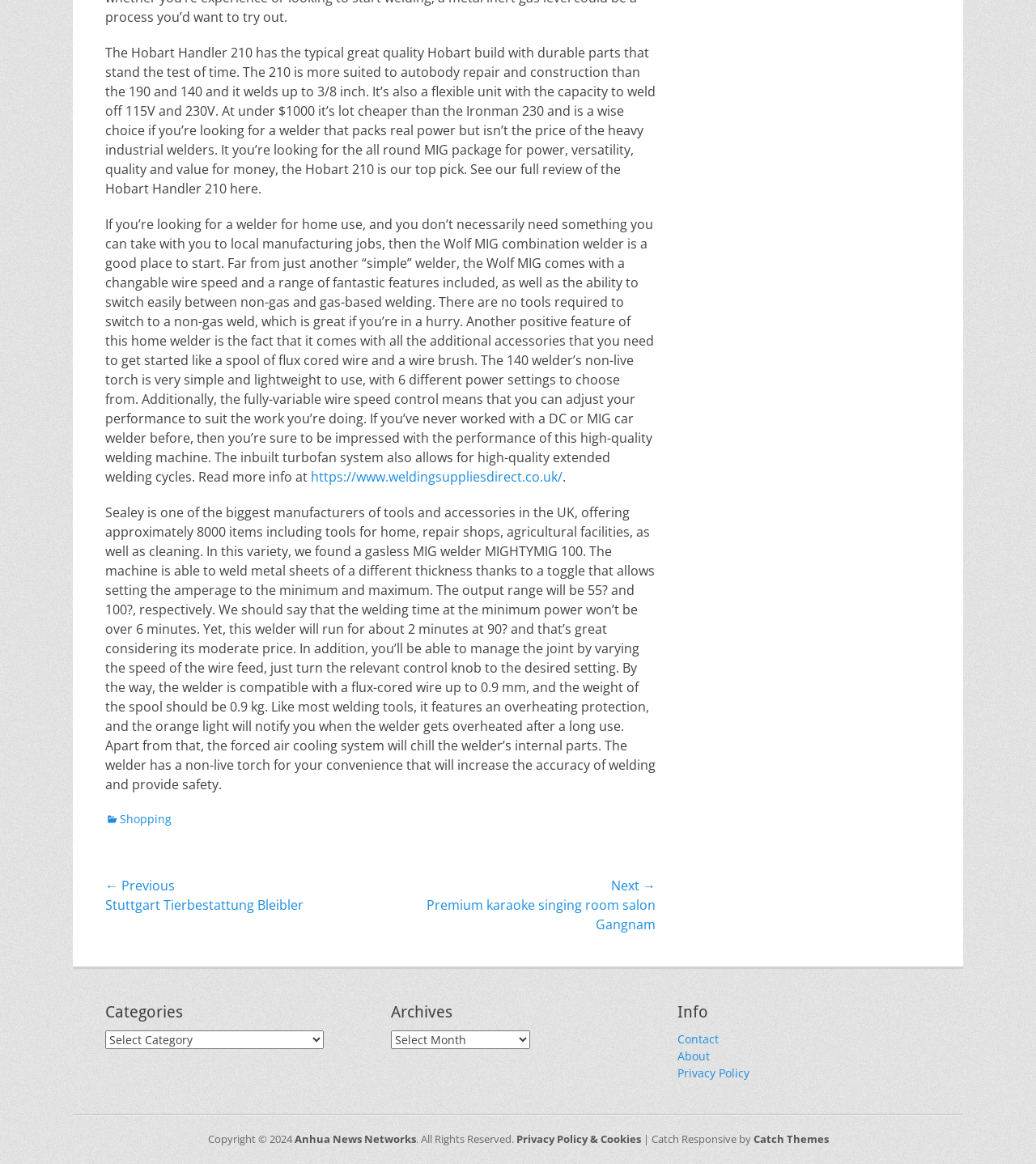Please identify the bounding box coordinates of the element I should click to complete this instruction: 'Contact the website administrator'. The coordinates should be given as four float numbers between 0 and 1, like this: [left, top, right, bottom].

[0.654, 0.886, 0.693, 0.899]